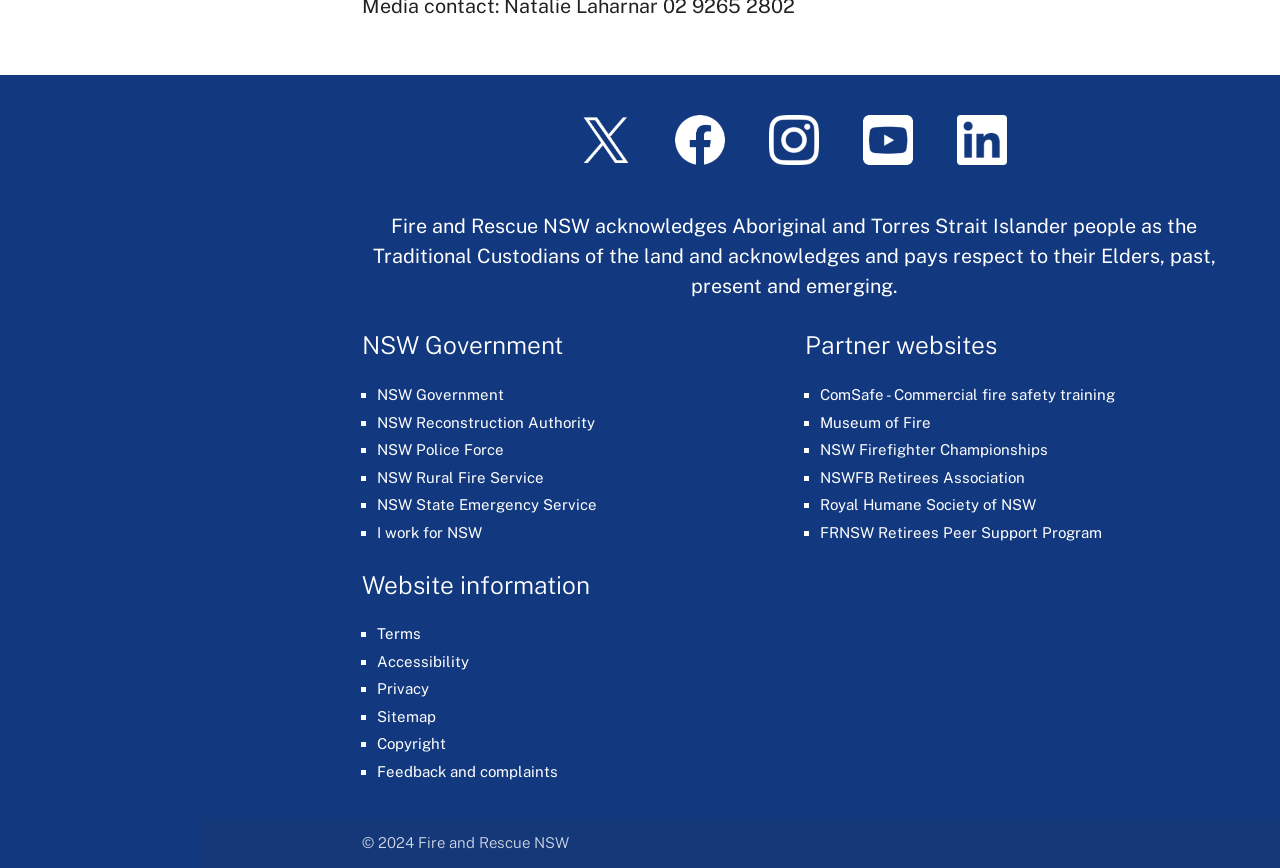What is the category of 'NSW Government'?
Using the information presented in the image, please offer a detailed response to the question.

I found the answer by looking at the heading element that contains the text 'NSW Government' and noticing that it is a category header.